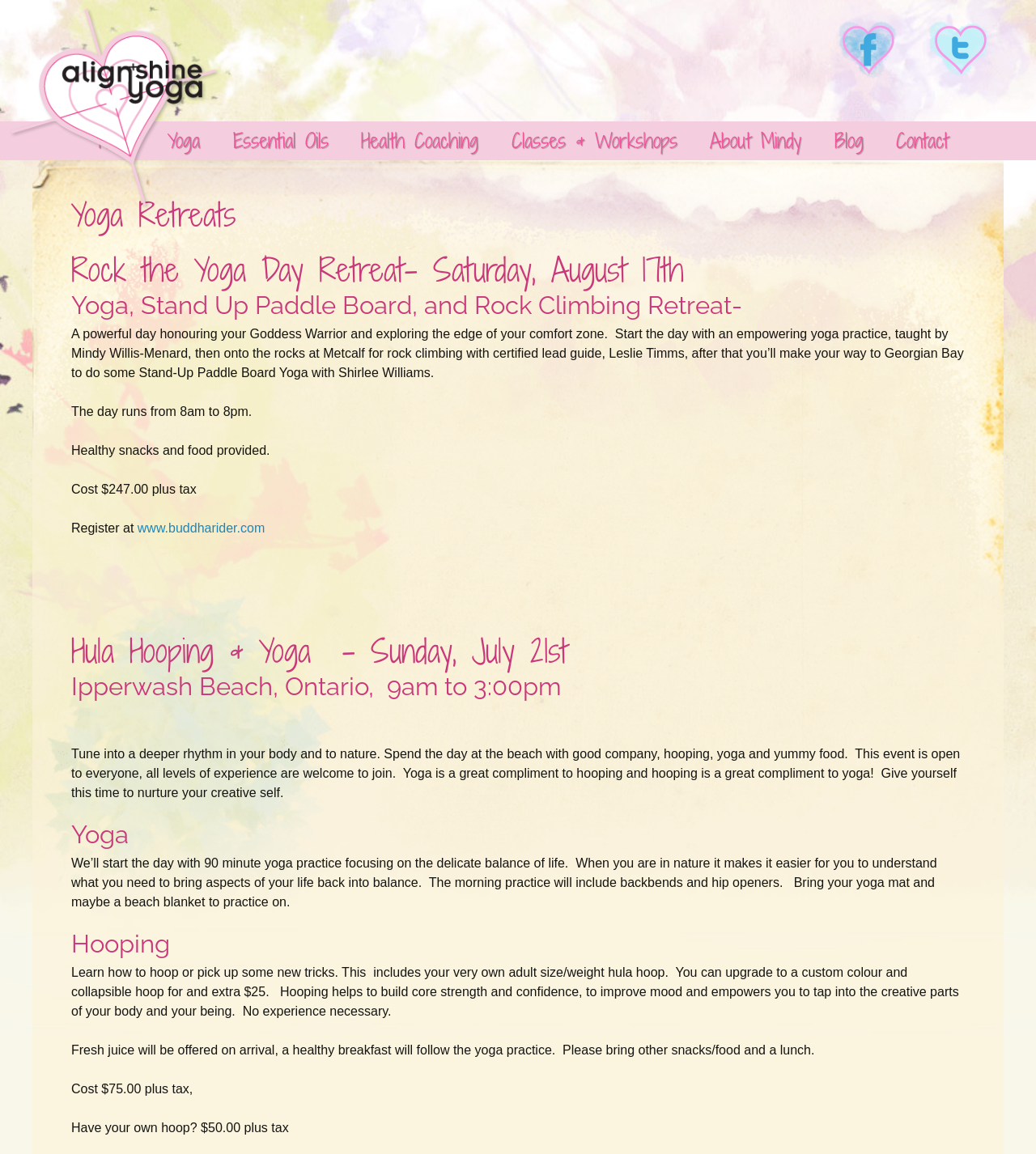From the details in the image, provide a thorough response to the question: What is the cost of the Rock the Yoga Day Retreat?

I found the cost of the Rock the Yoga Day Retreat by looking at the text under the heading 'Rock the Yoga Day Retreat- Saturday, August 17th', which says 'Cost $247.00 plus tax'.